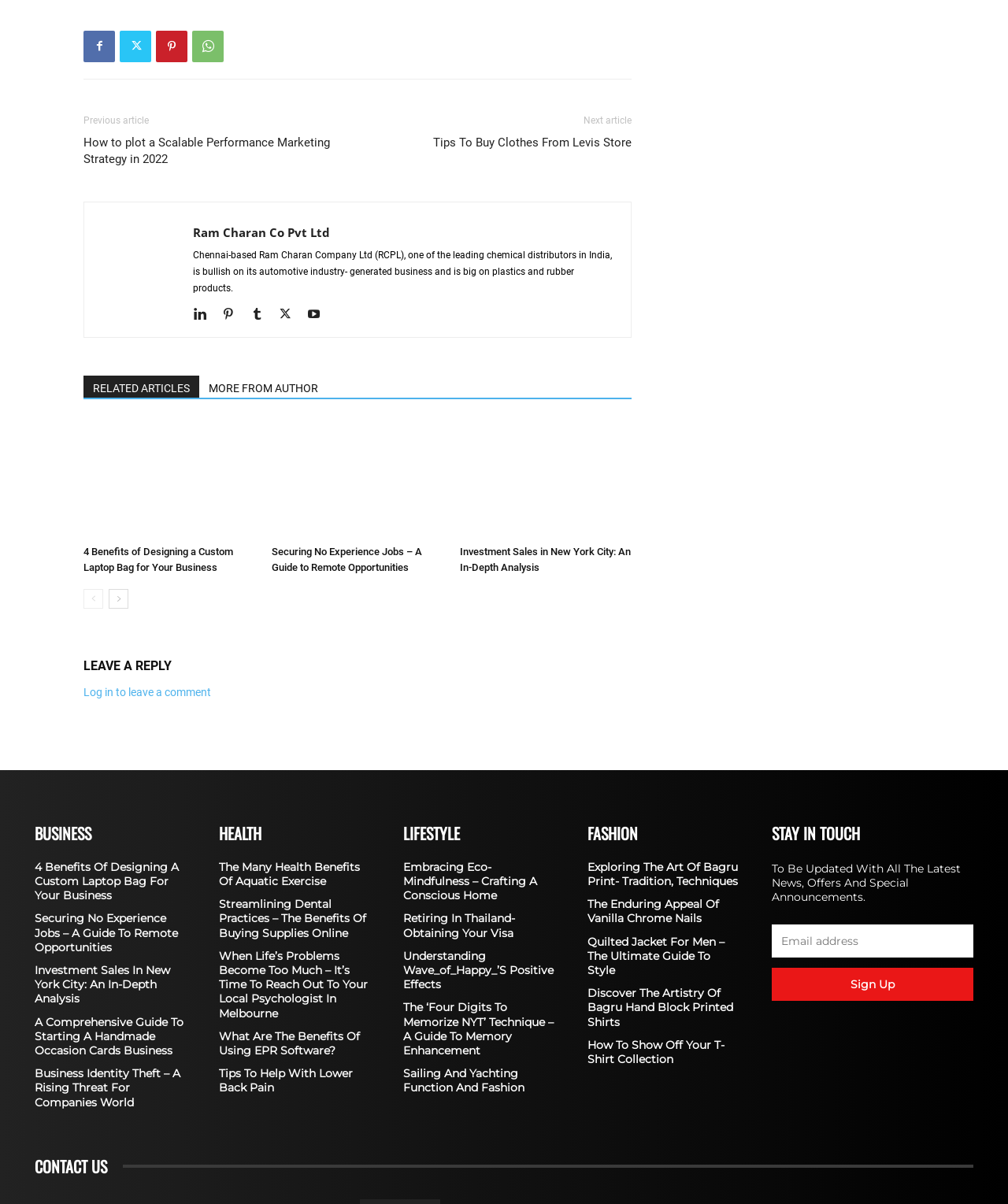Please provide a detailed answer to the question below by examining the image:
What is the category of the article 'The Many Health Benefits Of Aquatic Exercise'?

I determined the category by looking at the heading 'HEALTH' above the article title 'The Many Health Benefits Of Aquatic Exercise'.